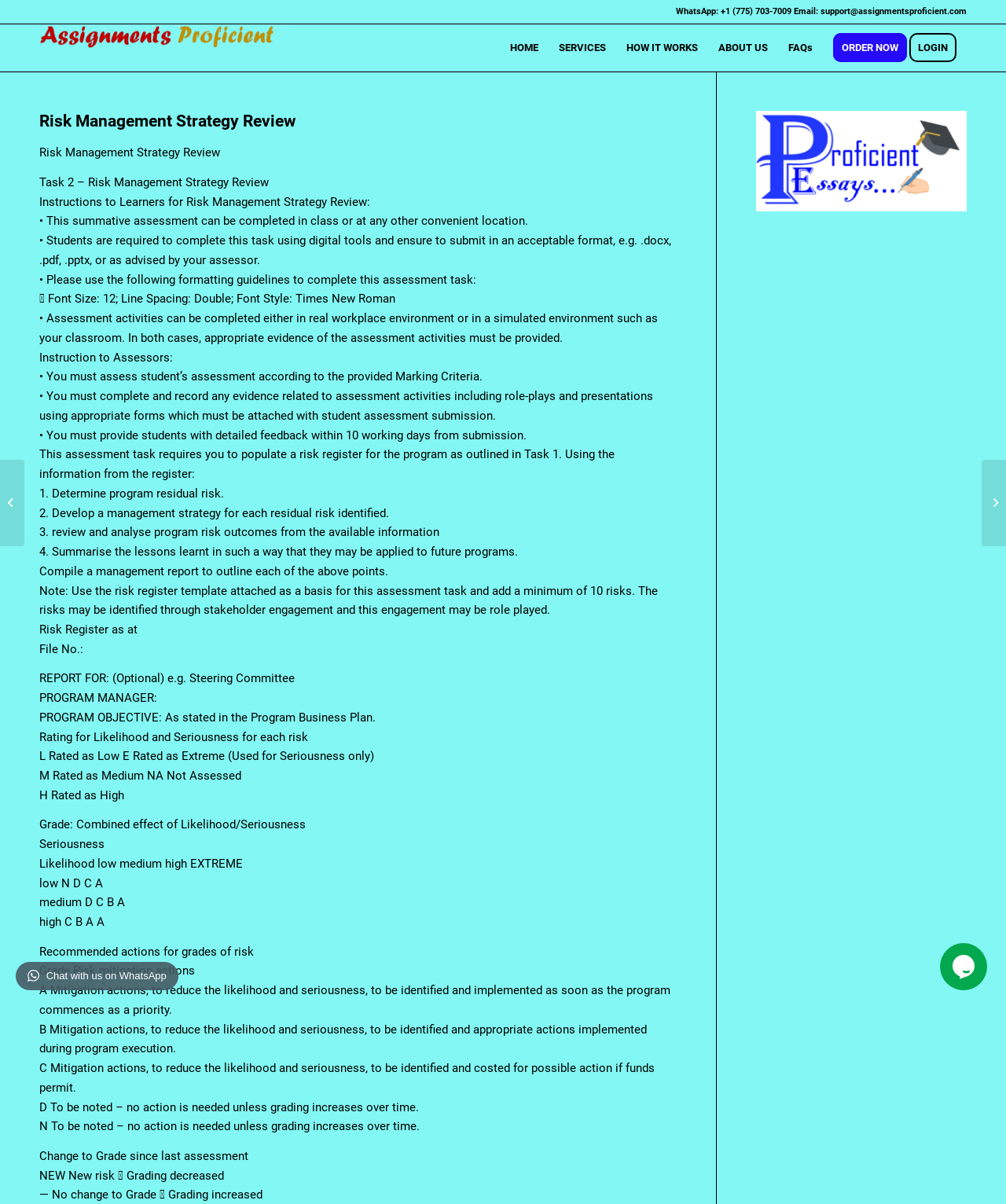Could you locate the bounding box coordinates for the section that should be clicked to accomplish this task: "Chat with us on WhatsApp".

[0.046, 0.806, 0.165, 0.816]